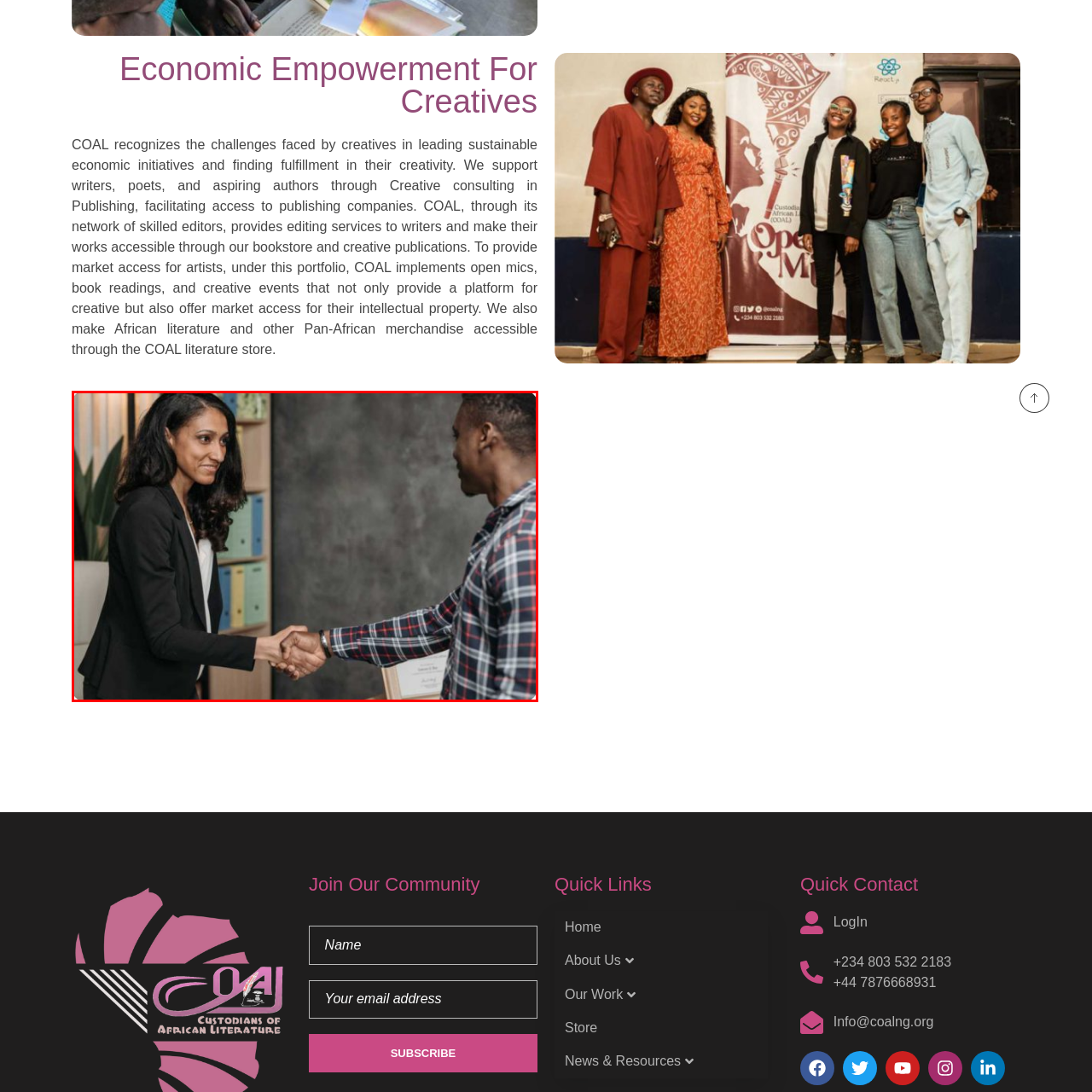What is the expression on the man's face?
Study the area inside the red bounding box in the image and answer the question in detail.

The caption states that the man 'exhibits an open and friendly expression', suggesting that his facial expression is welcoming and approachable.